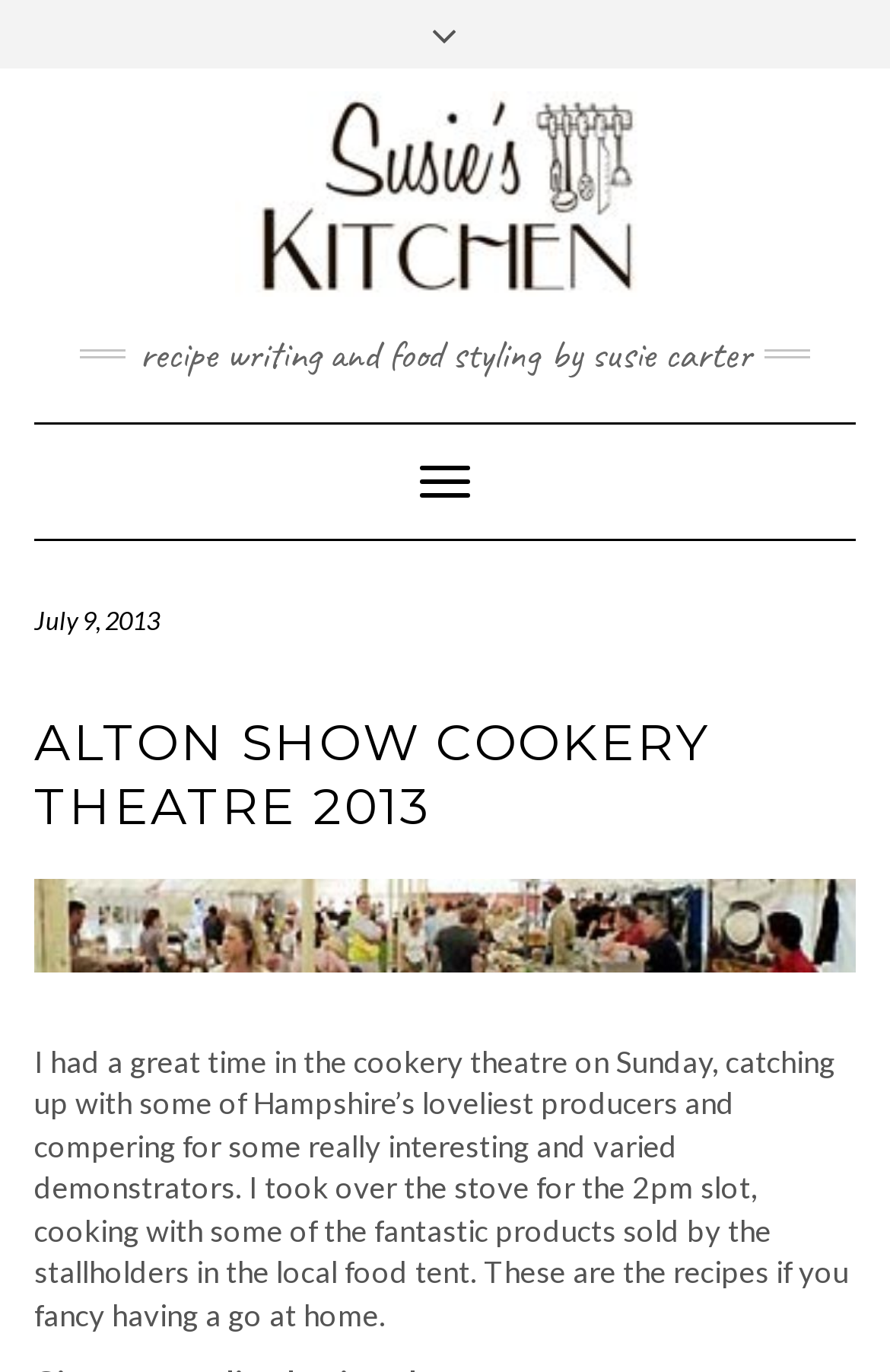How many social media links are there?
Based on the image, please offer an in-depth response to the question.

There are three social media links: 'SUSIE’S KITCHEN ON FACEBOOK', 'SUSIE’S KITCHEN ON INSTAGRAM', and 'SUSIE’S KITCHEN ON PINTEREST', which are located at the top of the page.